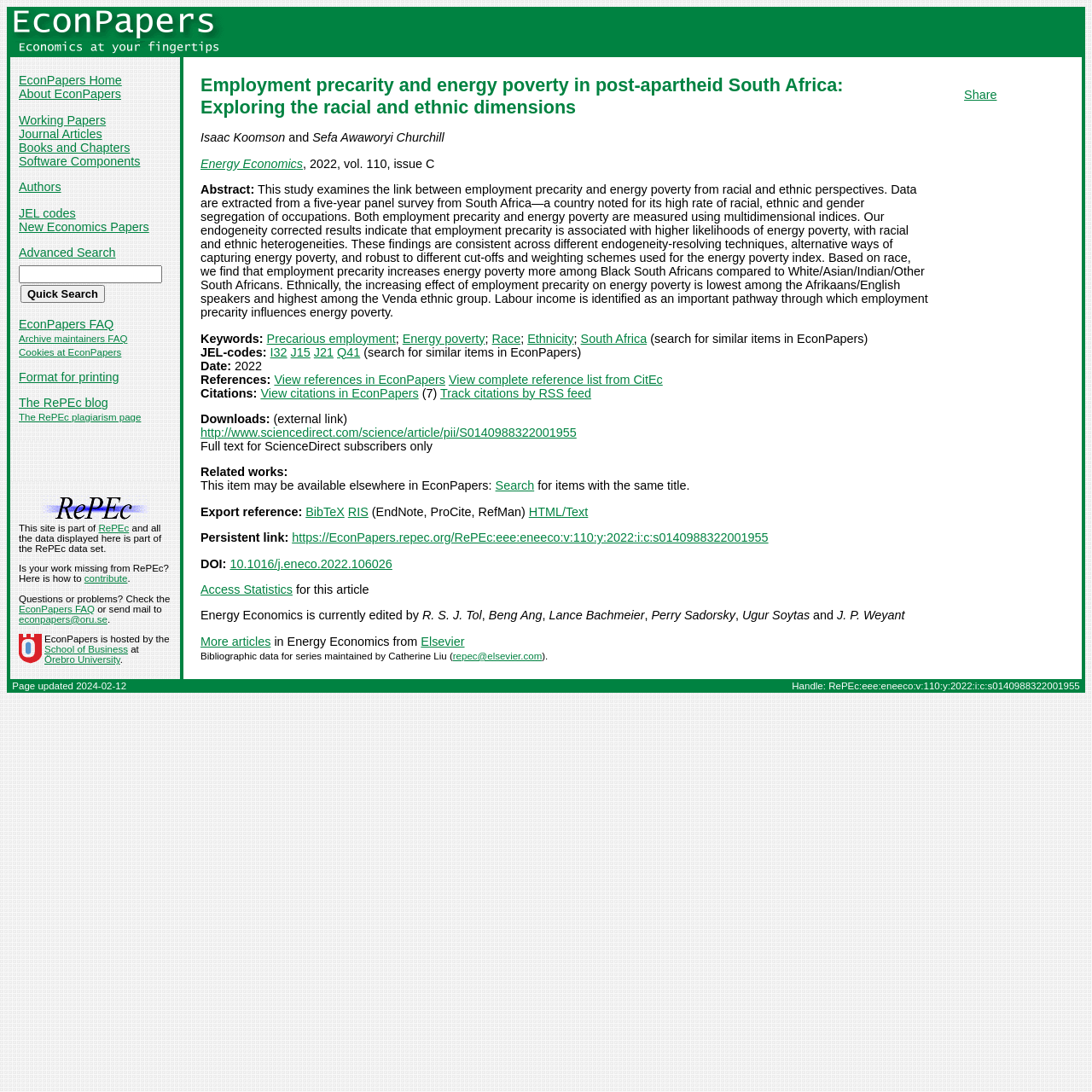Please indicate the bounding box coordinates for the clickable area to complete the following task: "Click on the 'EconPapers' link". The coordinates should be specified as four float numbers between 0 and 1, i.e., [left, top, right, bottom].

[0.009, 0.025, 0.205, 0.038]